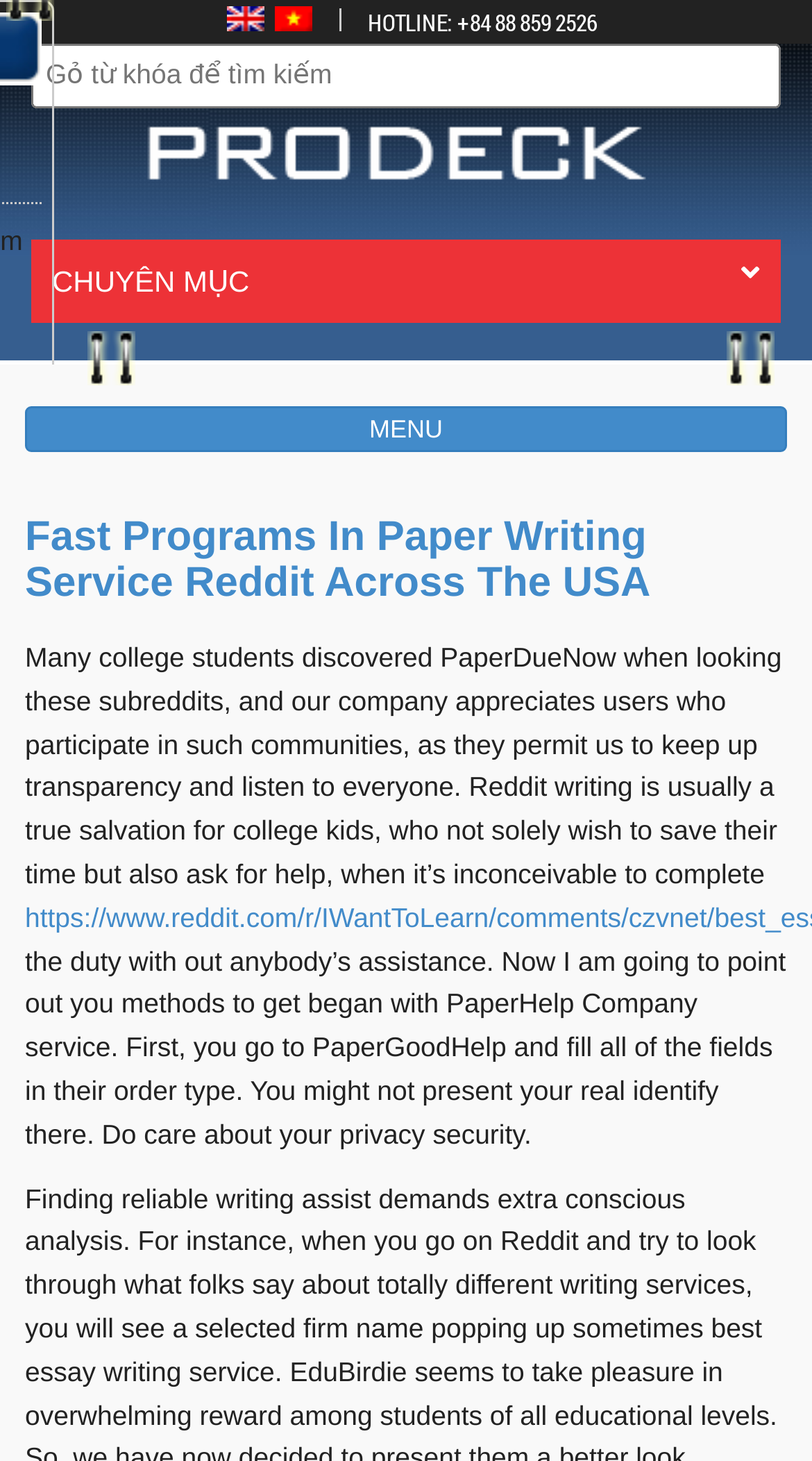Refer to the screenshot and give an in-depth answer to this question: What is the company mentioned in the text?

I found the company name by reading the static text element that mentions 'PaperHelp Company service' and explains how to use it.